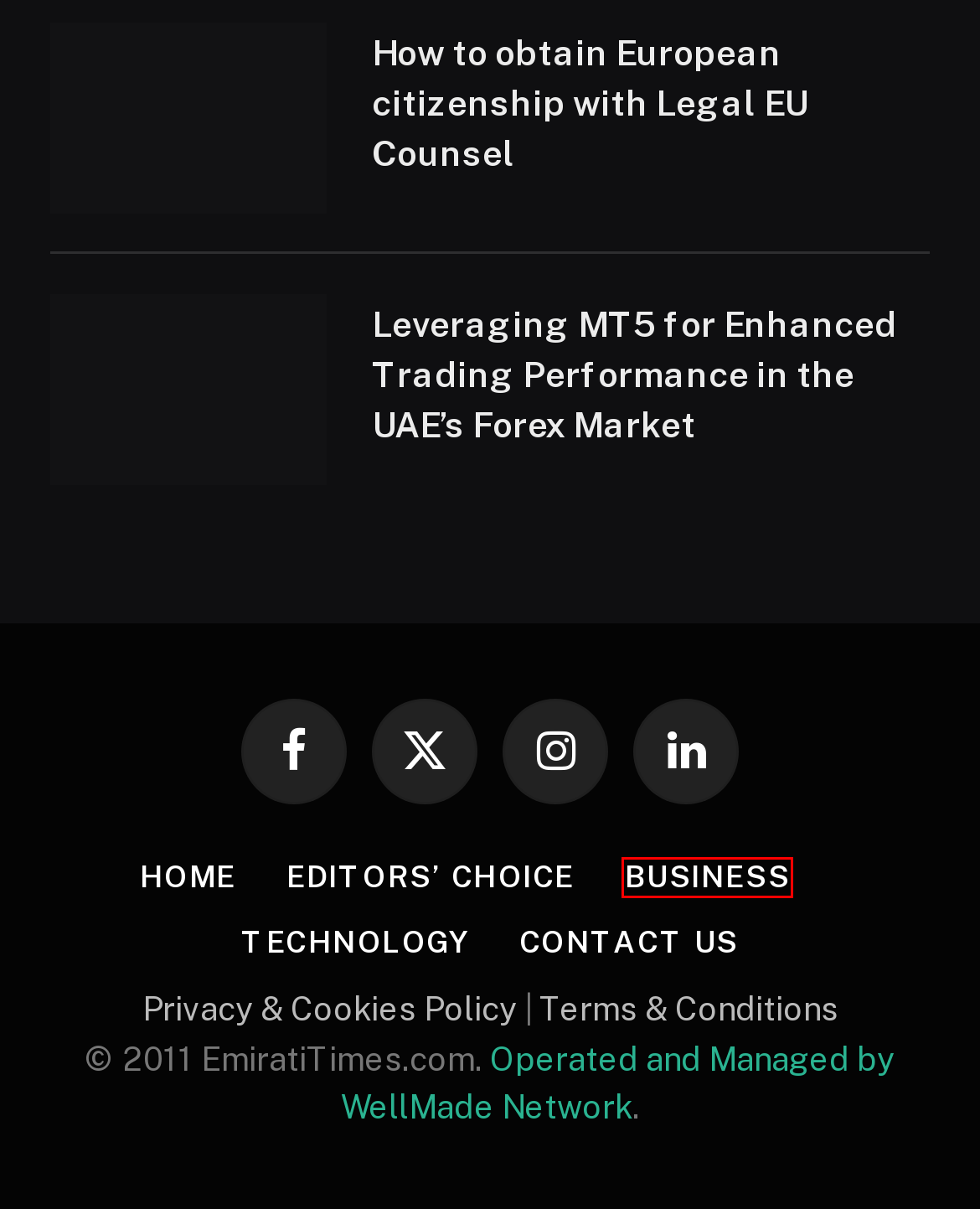Look at the screenshot of a webpage where a red rectangle bounding box is present. Choose the webpage description that best describes the new webpage after clicking the element inside the red bounding box. Here are the candidates:
A. Dawak - Emirati Times
B. Crypto's future safety? The risks of investing cash - Emirati Times
C. WellMade Network: Online Publications, Events & Club Experts
D. Dubai to host 25th Gulf Engineering Forum | Emirati Times
E. Business - Emirati Times
F. DoH - Emirati Times
G. Abu Dhabi's 2024 grazing season set for May 15 to October 15 - Emirati Times
H. Dubai CommerCity to take part in Seamless Middle East 2024 - Emirati Times

E